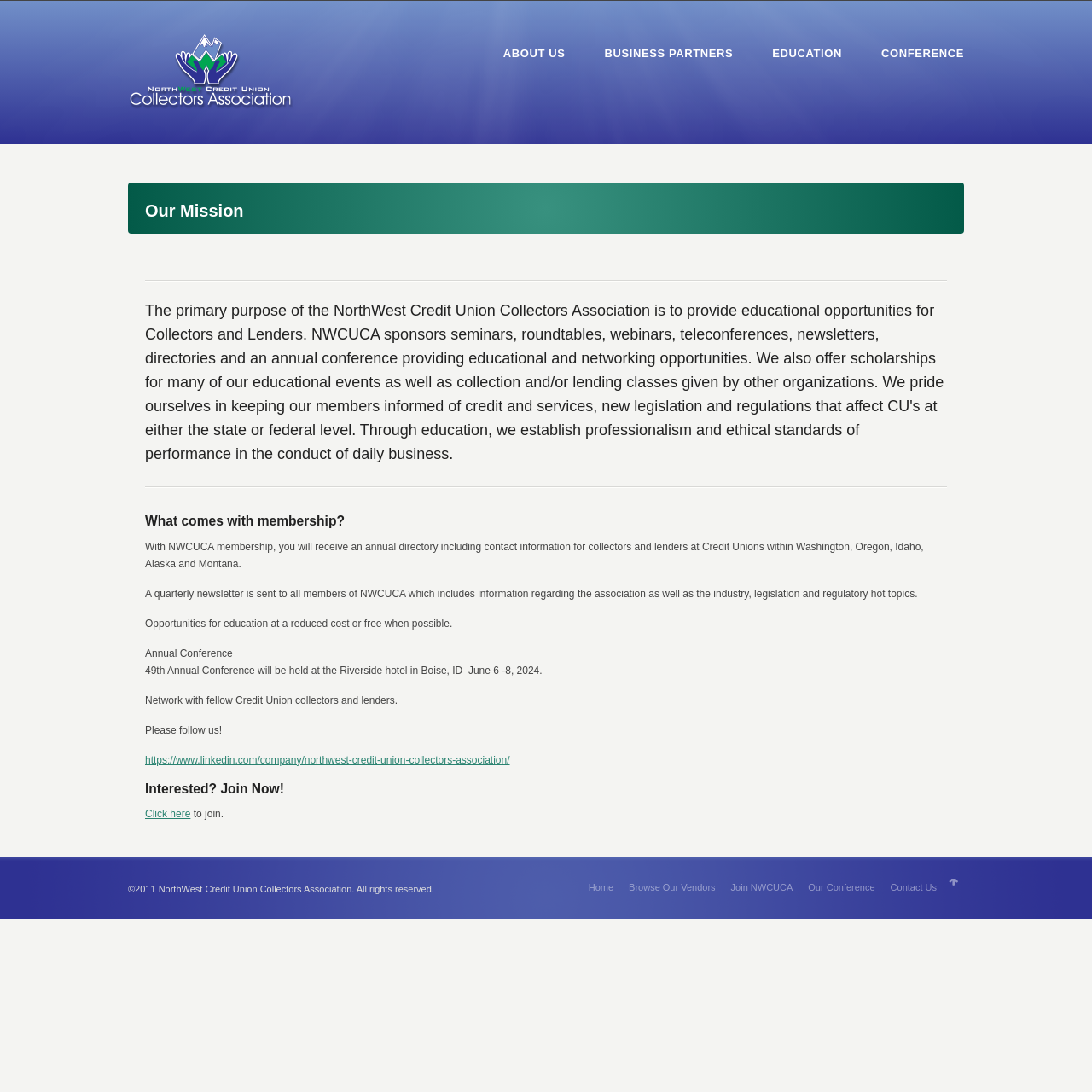Describe the webpage meticulously, covering all significant aspects.

The webpage is about the Northwest Credit Union Collectors Association (NWCUCA) and its mission. At the top, there is a logo of NWCUCA, which is an image with a link to the organization's website. Below the logo, there are five main navigation links: "ABOUT US", "BUSINESS PARTNERS", "EDUCATION", "CONFERENCE", and "CONTACT US".

The main content of the page is divided into sections. The first section has a heading "Our Mission" and describes the benefits of membership, including an annual directory, a quarterly newsletter, opportunities for education, and an annual conference. The section also mentions the 49th Annual Conference, which will be held in Boise, ID, in June 2024.

The next section has a heading "What comes with membership?" and lists the benefits in detail. There are four paragraphs of text describing the benefits, including the annual directory, quarterly newsletter, education opportunities, and annual conference.

Below this section, there is a call-to-action heading "Interested? Join Now!" with a link to join the organization. The link is accompanied by a short text "to join".

At the bottom of the page, there is a footer section with copyright information and several links, including "Home", "Browse Our Vendors", "Join NWCUCA", "Our Conference", and "Contact Us". There is also a social media link to the organization's LinkedIn page.